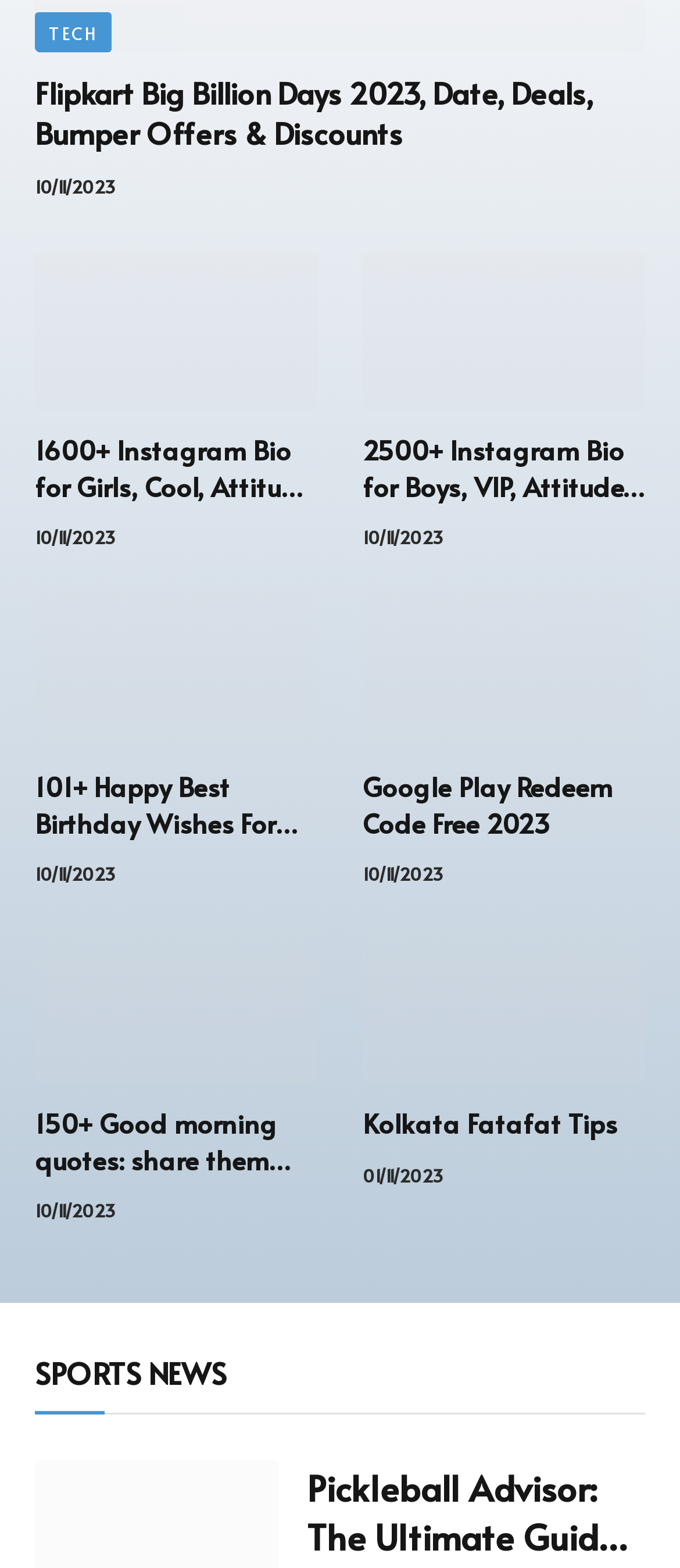Determine the bounding box coordinates for the region that must be clicked to execute the following instruction: "Read 'Flipkart Big Billion Days 2023, Date, Deals, Bumper Offers & Discounts'".

[0.051, 0.047, 0.949, 0.098]